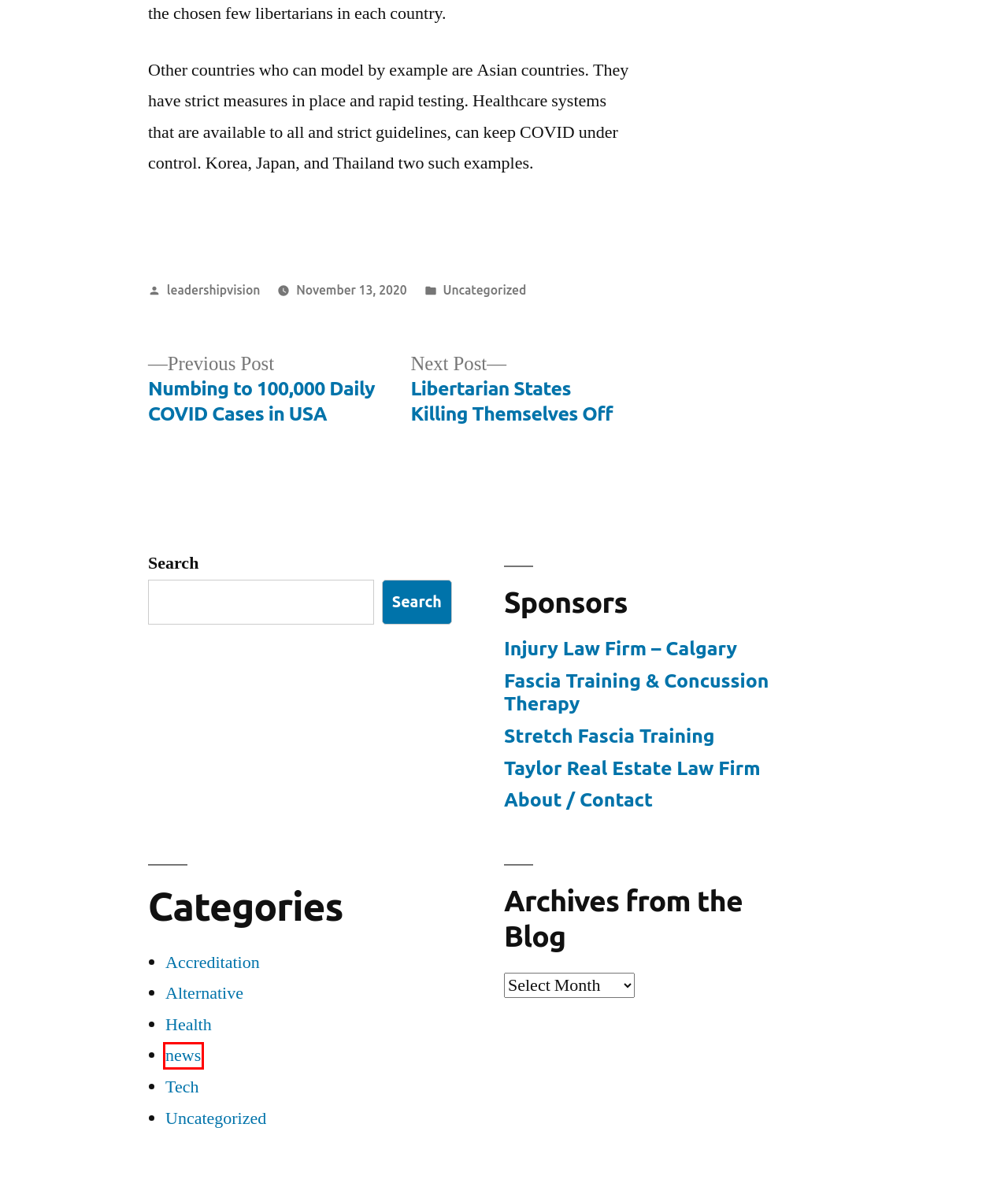Review the screenshot of a webpage containing a red bounding box around an element. Select the description that best matches the new webpage after clicking the highlighted element. The options are:
A. Contact Us - Health Begets Health
B. Health Archives - Health Begets Health
C. news Archives - Health Begets Health
D. Uncategorized Archives - Health Begets Health
E. Conway Injury Law: Personal Injury and Brain Injuries | Calgary, AB
F. Alternative Archives - Health Begets Health
G. Libertarian States Killing Themselves Off - Health Begets Health
H. Accreditation Archives - Health Begets Health

C